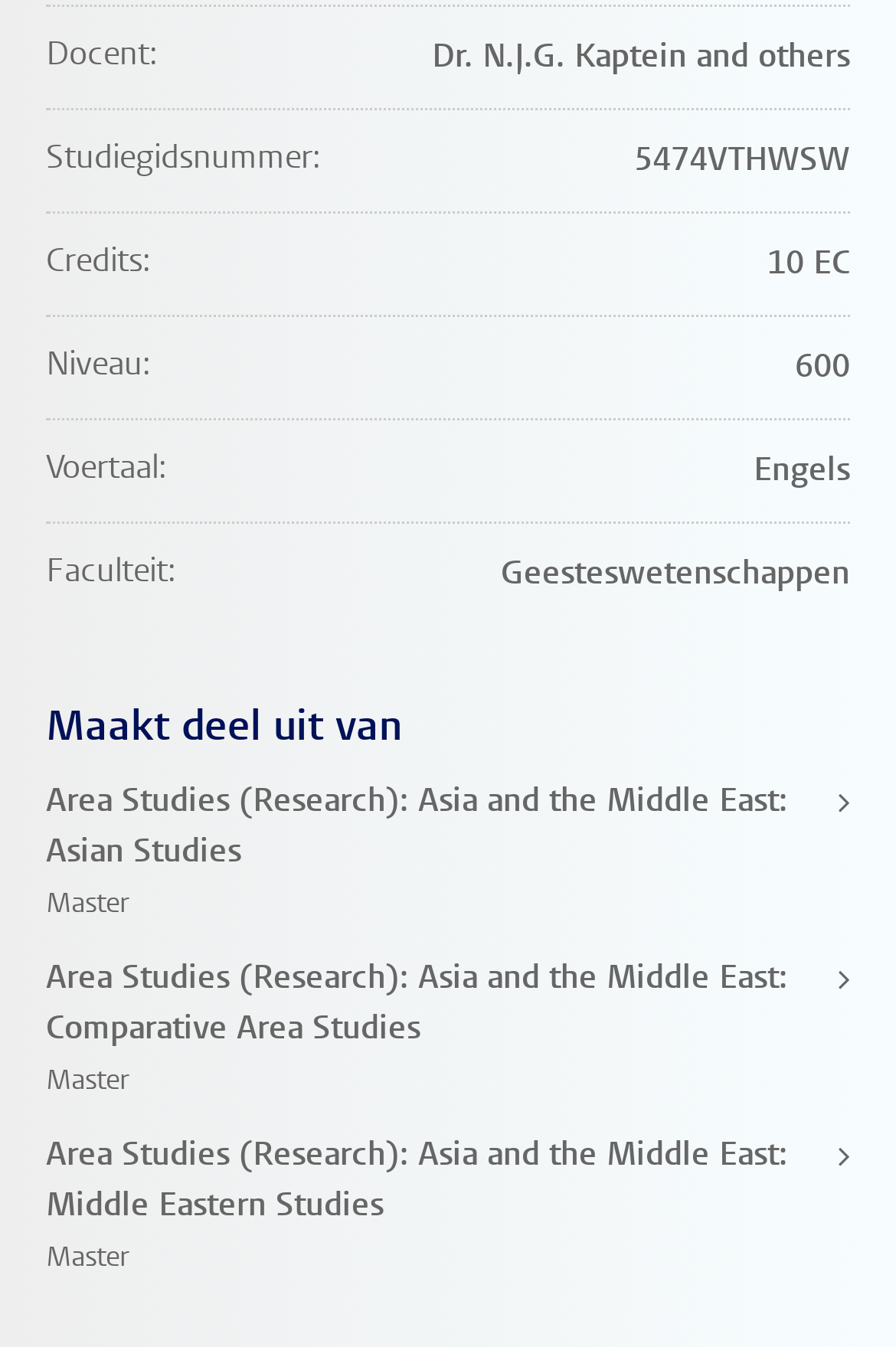Please analyze the image and provide a thorough answer to the question:
What is the study guide number?

I found the answer by looking at the description list detail element that corresponds to the description list term 'Studiegidsnummer', which contains the static text '5474VTHWSW'.